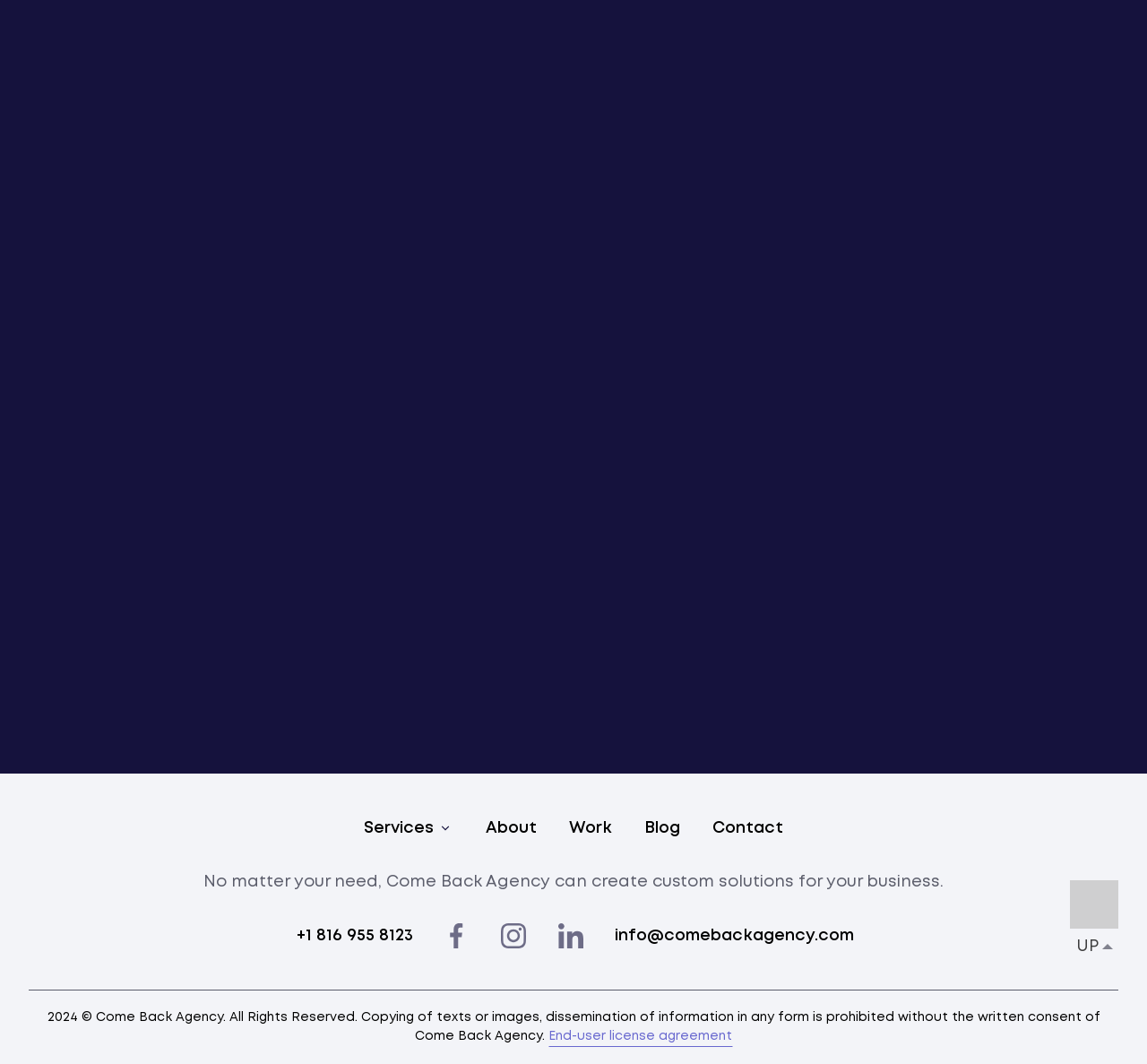Locate the coordinates of the bounding box for the clickable region that fulfills this instruction: "Learn about our services".

[0.31, 0.758, 0.403, 0.8]